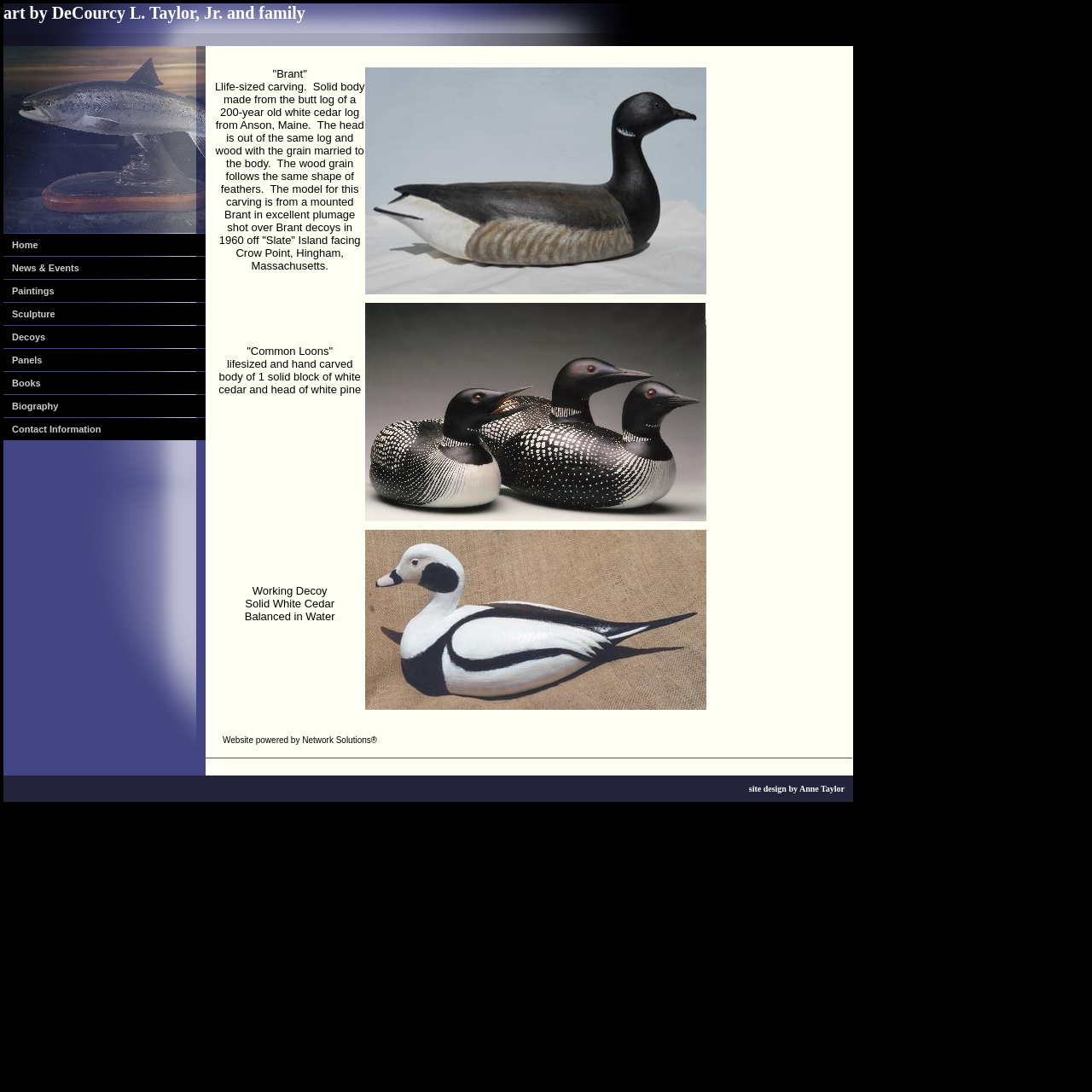Using the element description News & Events, predict the bounding box coordinates for the UI element. Provide the coordinates in (top-left x, top-left y, bottom-right x, bottom-right y) format with values ranging from 0 to 1.

[0.003, 0.235, 0.188, 0.255]